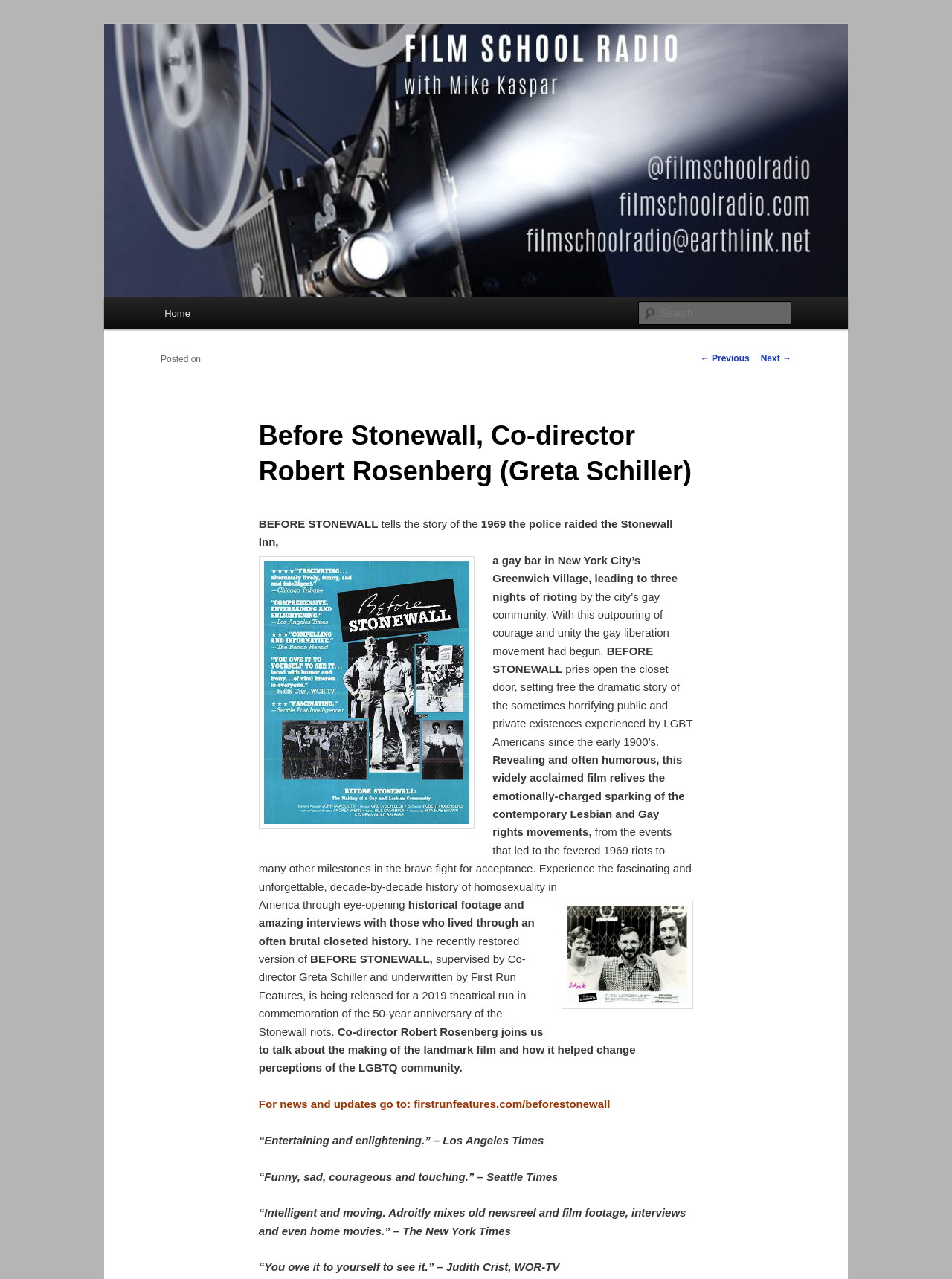Who is the co-director of the film 'Before Stonewall'?
Based on the visual, give a brief answer using one word or a short phrase.

Robert Rosenberg